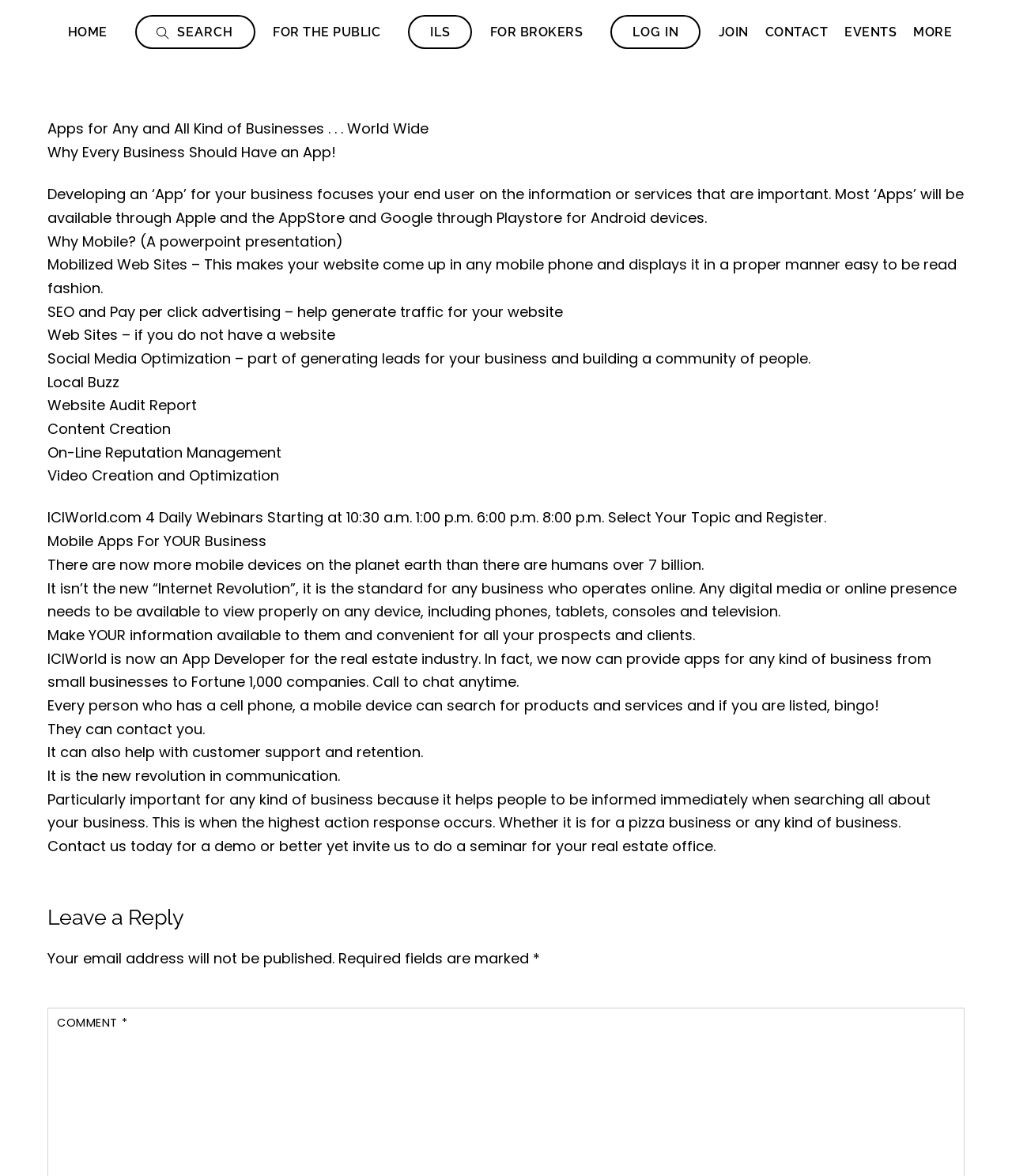Write an elaborate caption that captures the essence of the webpage.

This webpage is about World Business Apps and Mobilized Web Sites, focusing on the importance of having an app for any kind of business. At the top, there is a navigation menu with 10 links, including "HOME", "SEARCH", "FOR THE PUBLIC", "ILS", "FOR BROKERS", "LOG IN", "JOIN", "CONTACT", "EVENTS", and "MORE". 

Below the navigation menu, there is a main article section that takes up most of the page. The article is divided into several paragraphs, each discussing the benefits of having an app for a business, such as focusing end-users on important information, increasing accessibility, and generating traffic. The article also mentions mobilized web sites, SEO, pay-per-click advertising, social media optimization, and other services related to online presence.

Throughout the article, there are several headings and subheadings that break up the content and highlight key points. The text is dense, with 24 paragraphs in total, but it provides a comprehensive overview of the importance of apps and online presence for businesses.

At the bottom of the page, there is a "Leave a Reply" section, where users can enter their comments. This section includes a note that email addresses will not be published and indicates required fields with an asterisk. There is also a "Back To Top" link at the very bottom of the page, allowing users to quickly navigate back to the top of the page.